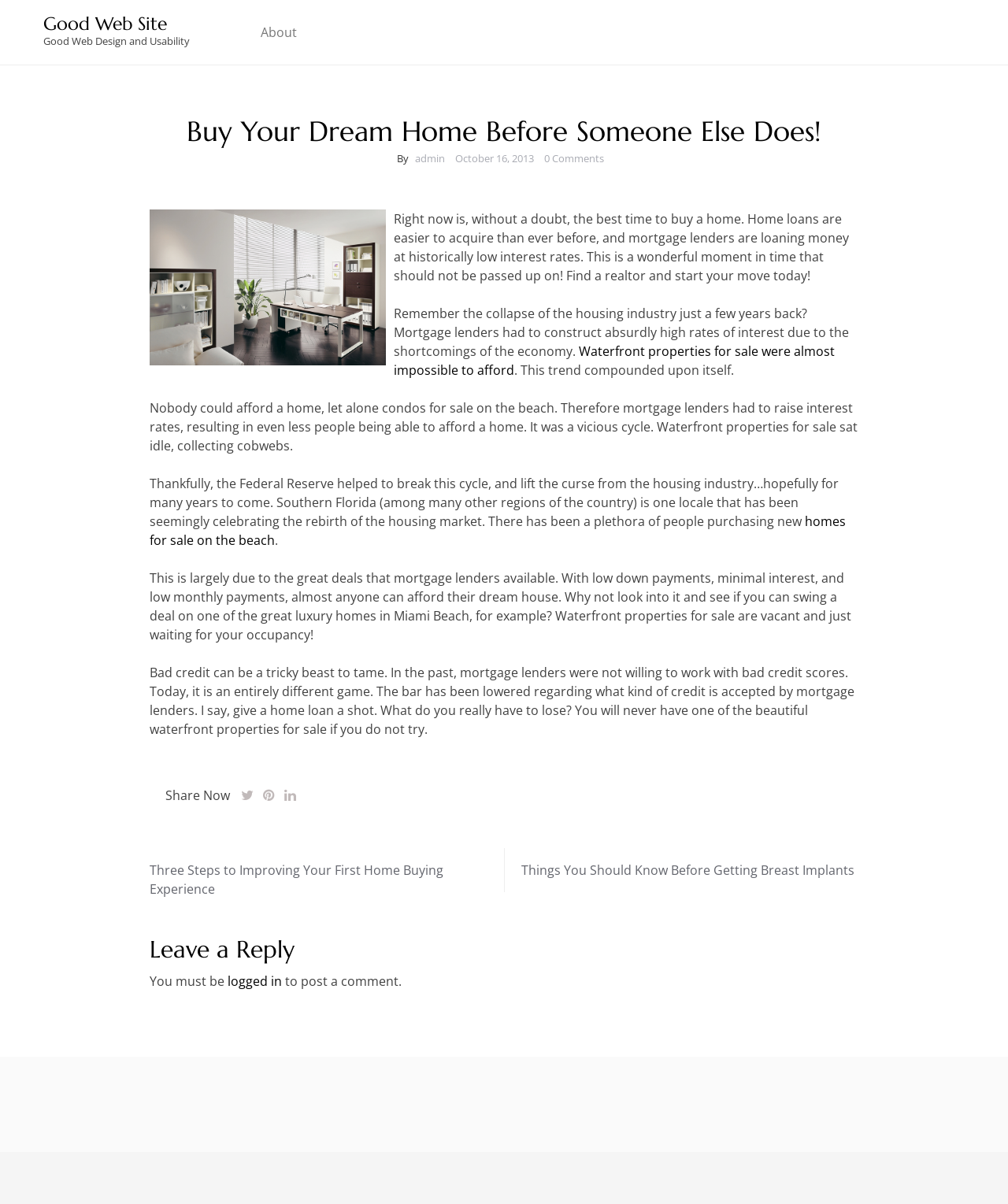What type of properties are mentioned in the article?
Answer the question with a single word or phrase, referring to the image.

Waterfront properties